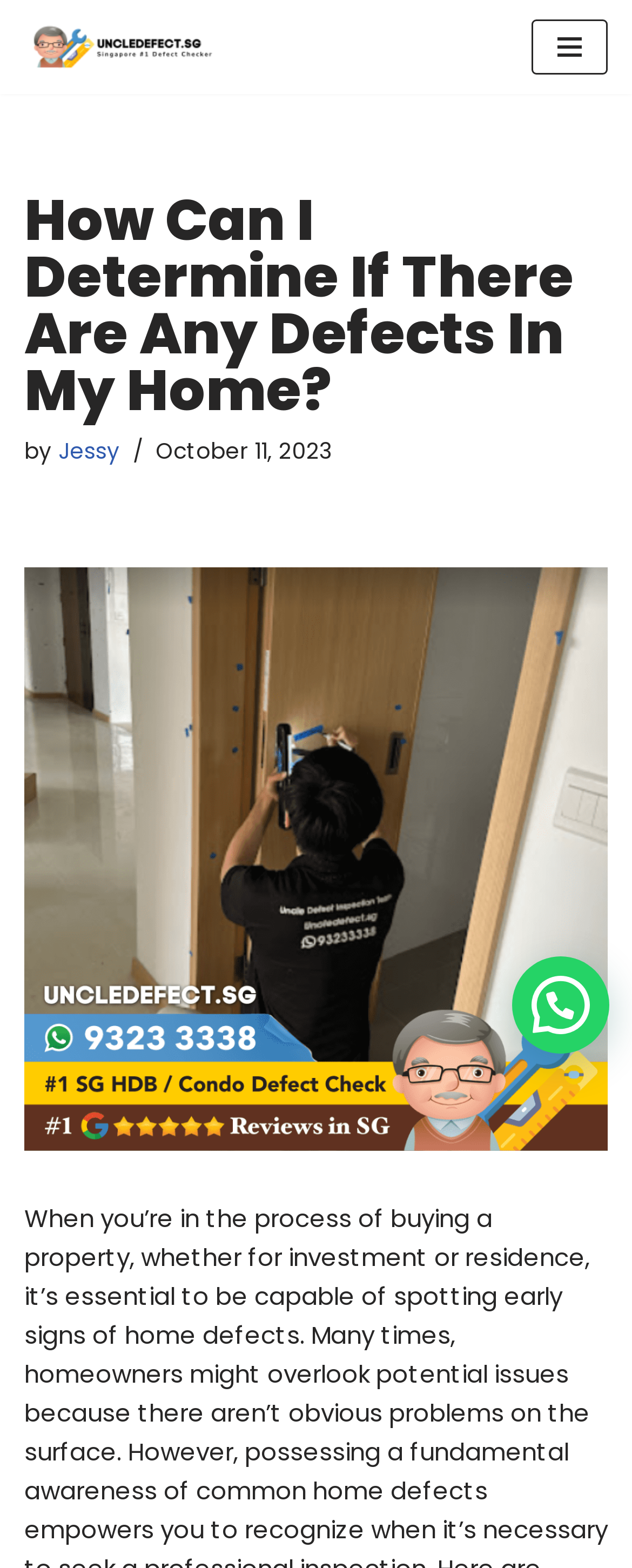Based on the image, provide a detailed response to the question:
When was the article published?

I found the publication date by looking at the time element, which contains the text 'October 11, 2023'.